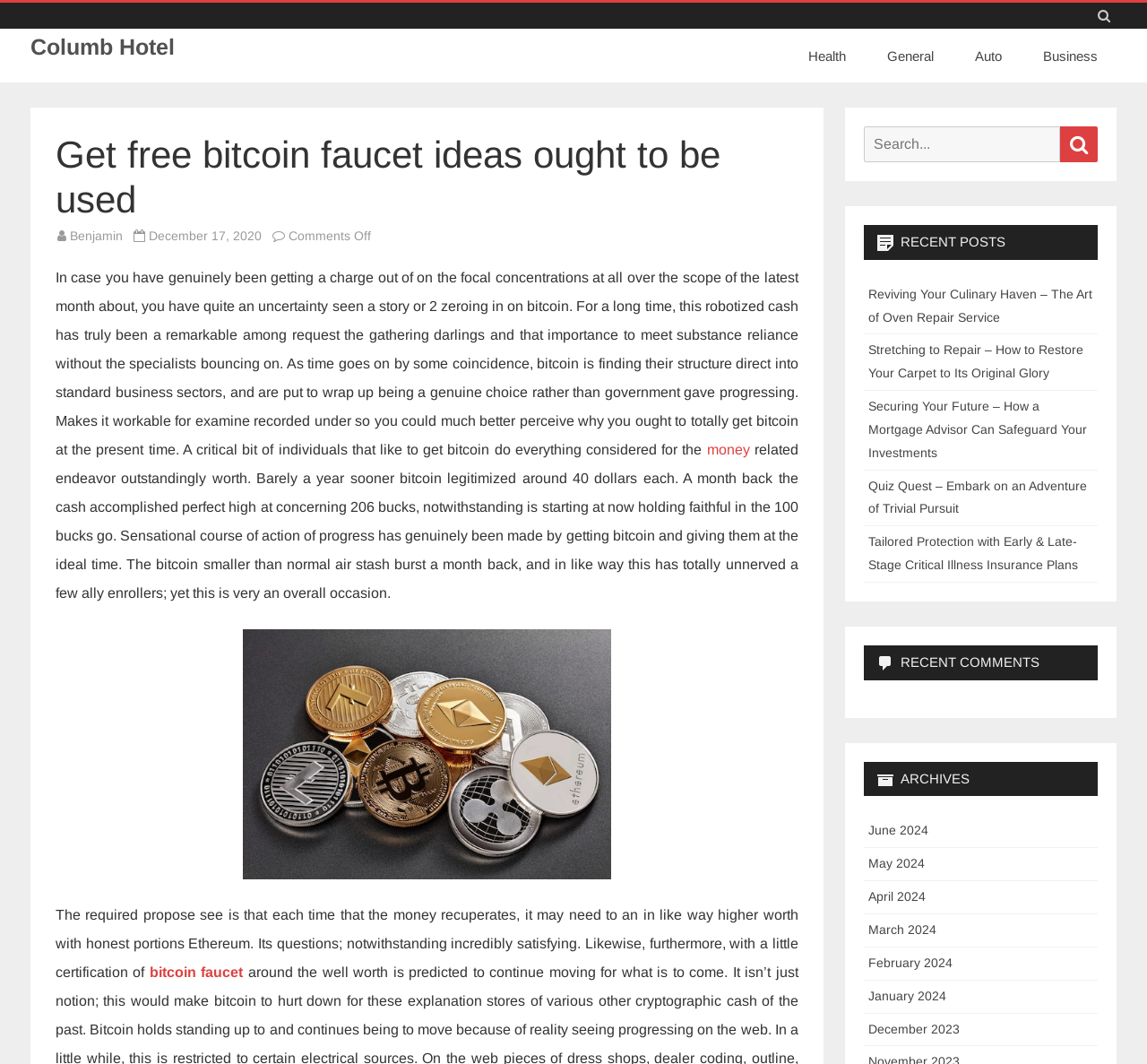Determine and generate the text content of the webpage's headline.

Get free bitcoin faucet ideas ought to be used